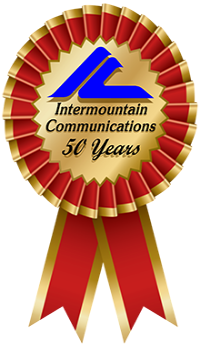Respond with a single word or phrase to the following question: What is the significance of the red and gold colors?

Achievement and excellence